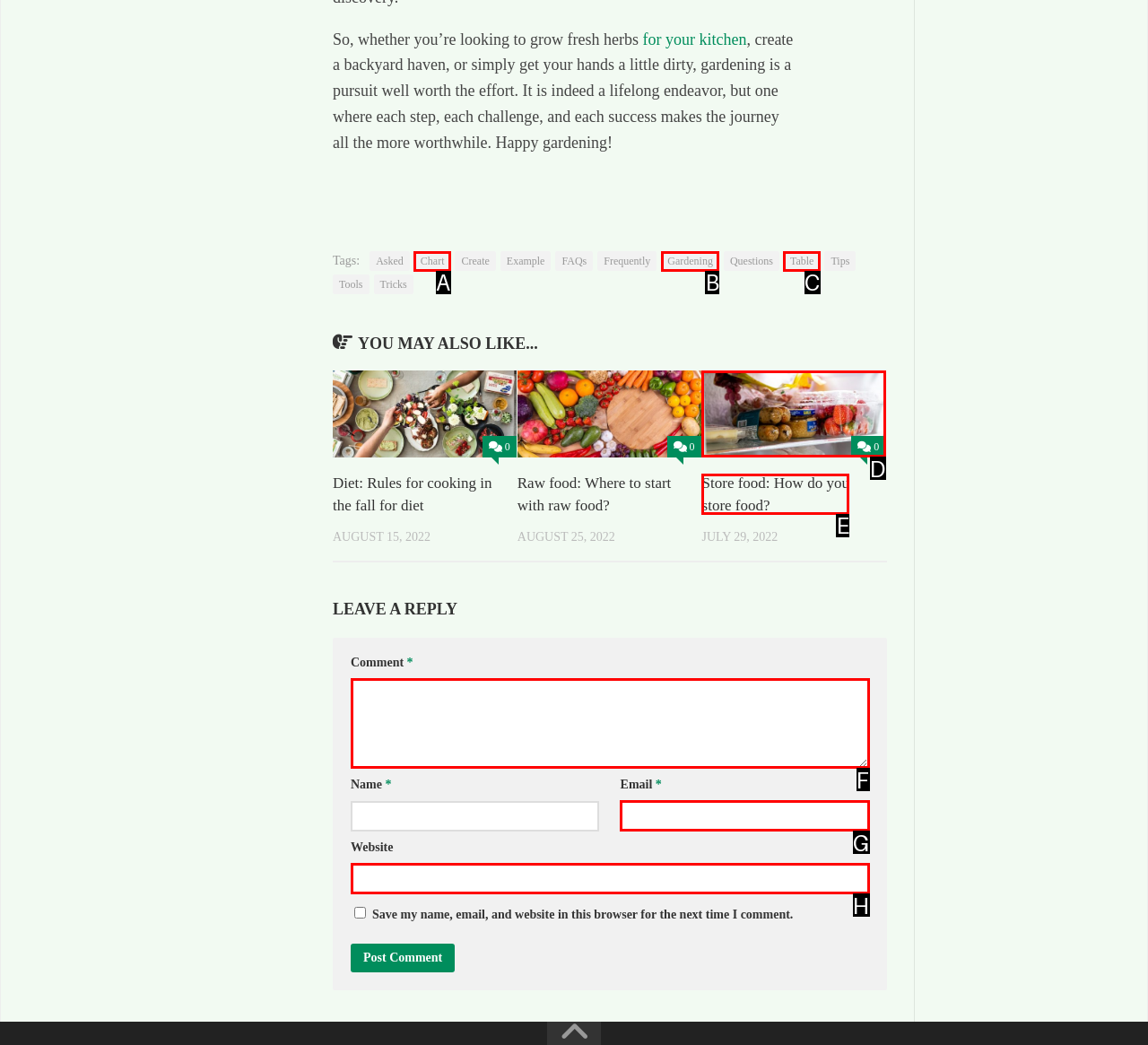Determine the option that aligns with this description: parent_node: Email * aria-describedby="email-notes" name="email"
Reply with the option's letter directly.

G